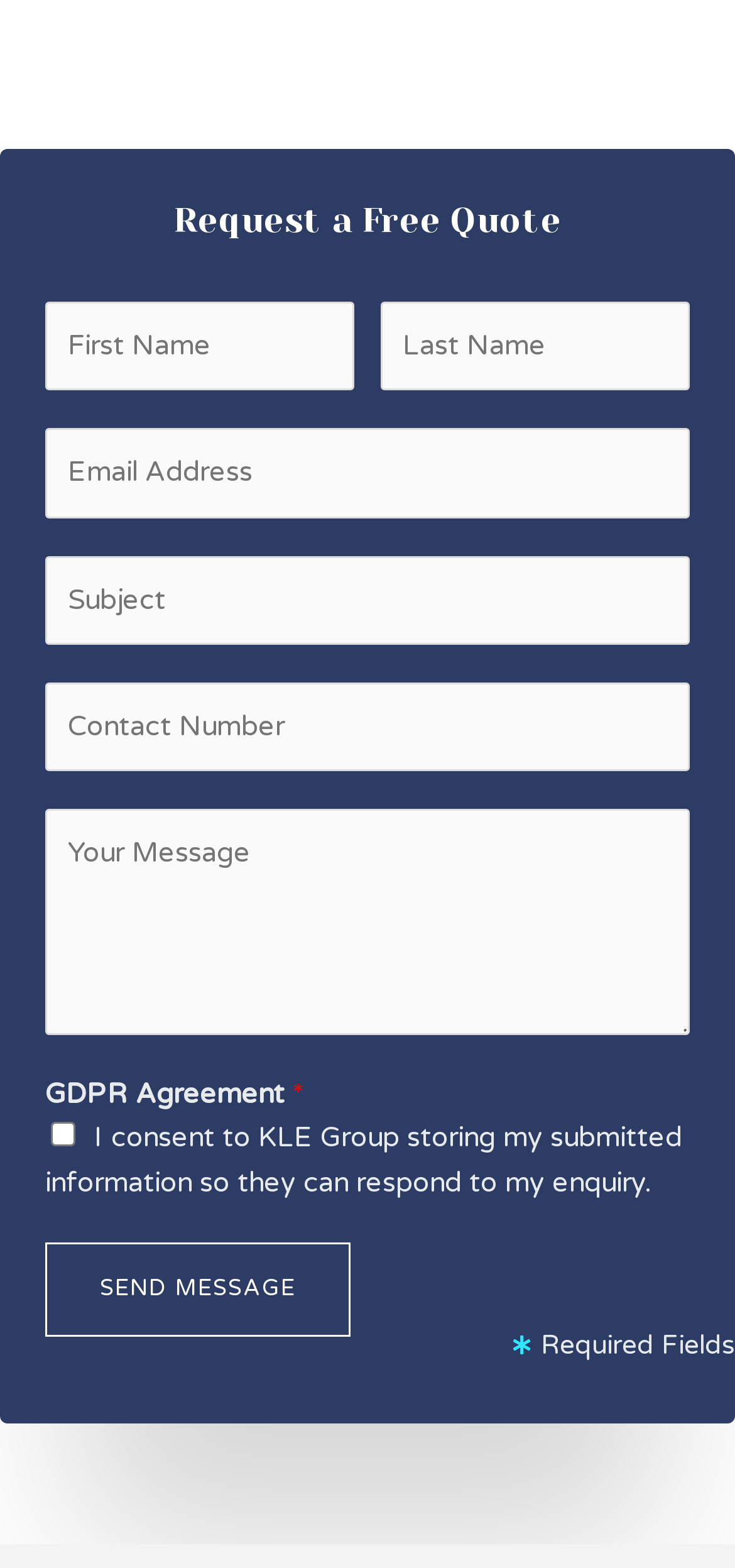How many fields are required in the form?
Please give a detailed answer to the question using the information shown in the image.

The form has six fields marked as required, which are name, last name, email, subject, contact number, and comment or message.